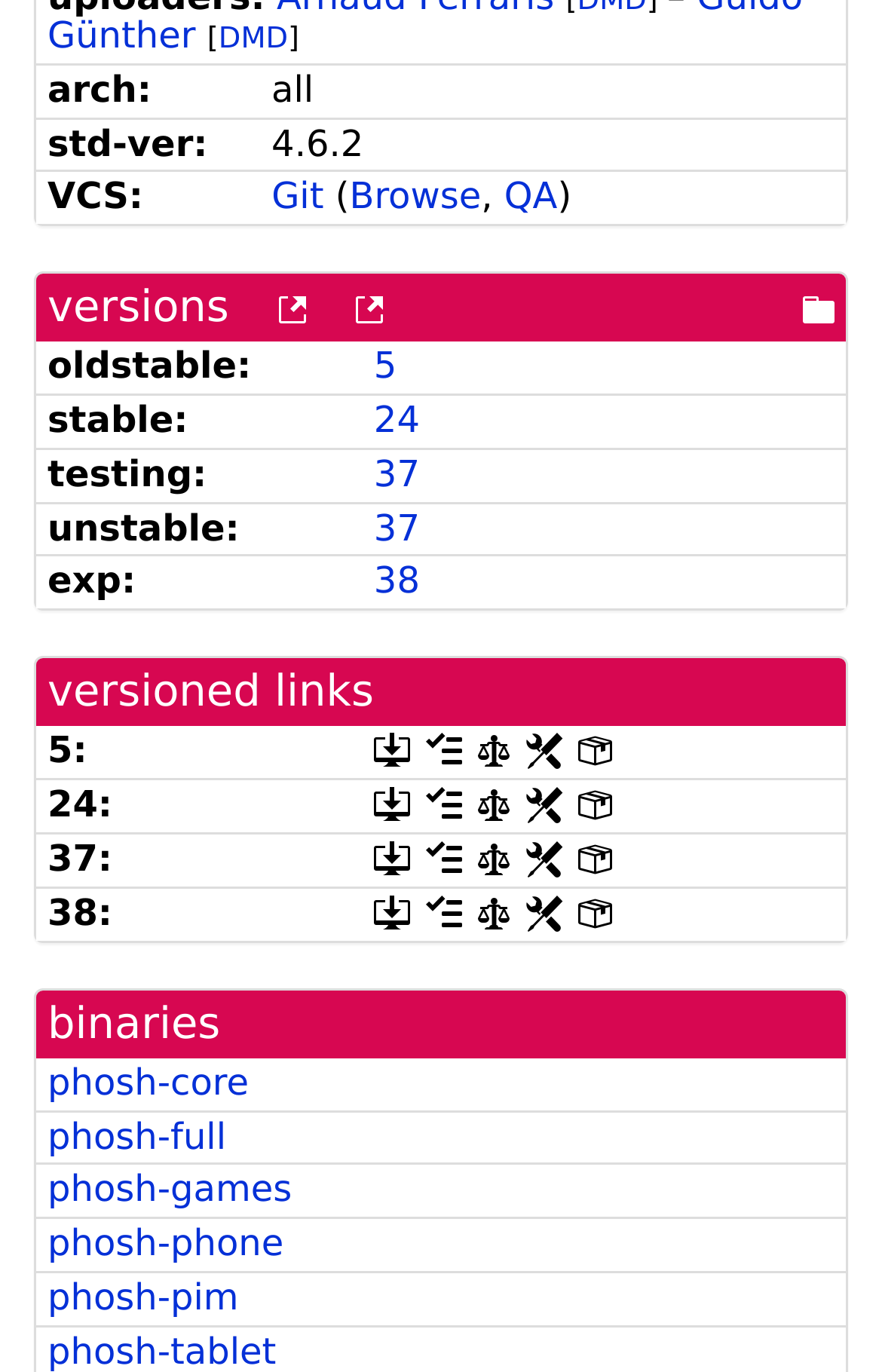Given the webpage screenshot and the description, determine the bounding box coordinates (top-left x, top-left y, bottom-right x, bottom-right y) that define the location of the UI element matching this description: Home Repair DIY

None